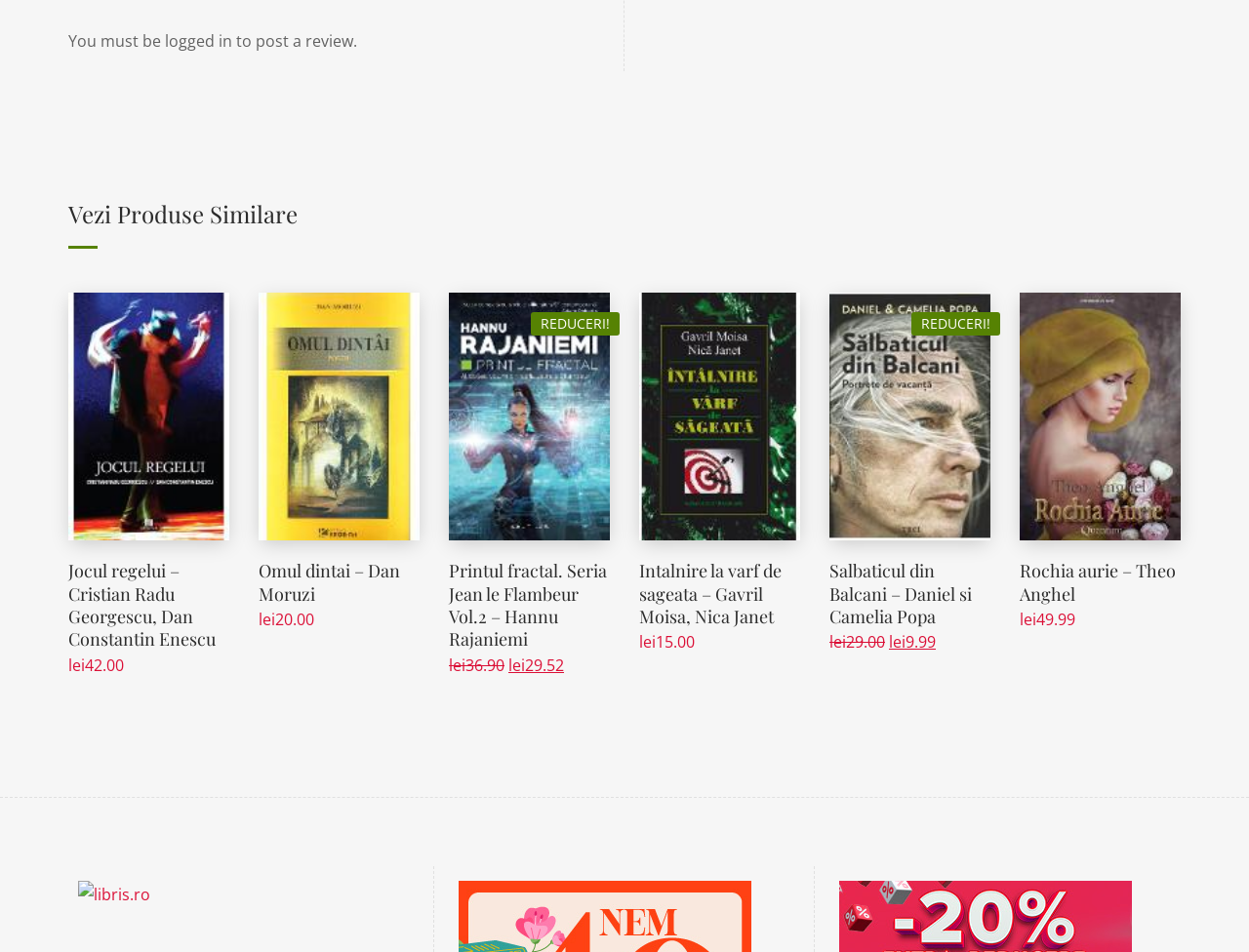Determine the bounding box coordinates of the region to click in order to accomplish the following instruction: "Learn about 'kitchen design'". Provide the coordinates as four float numbers between 0 and 1, specifically [left, top, right, bottom].

None